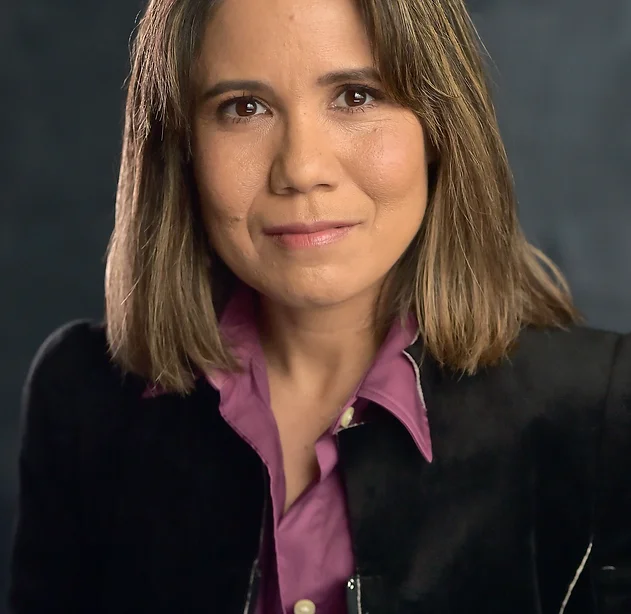Is the background of the image blurred?
Based on the image, provide a one-word or brief-phrase response.

yes